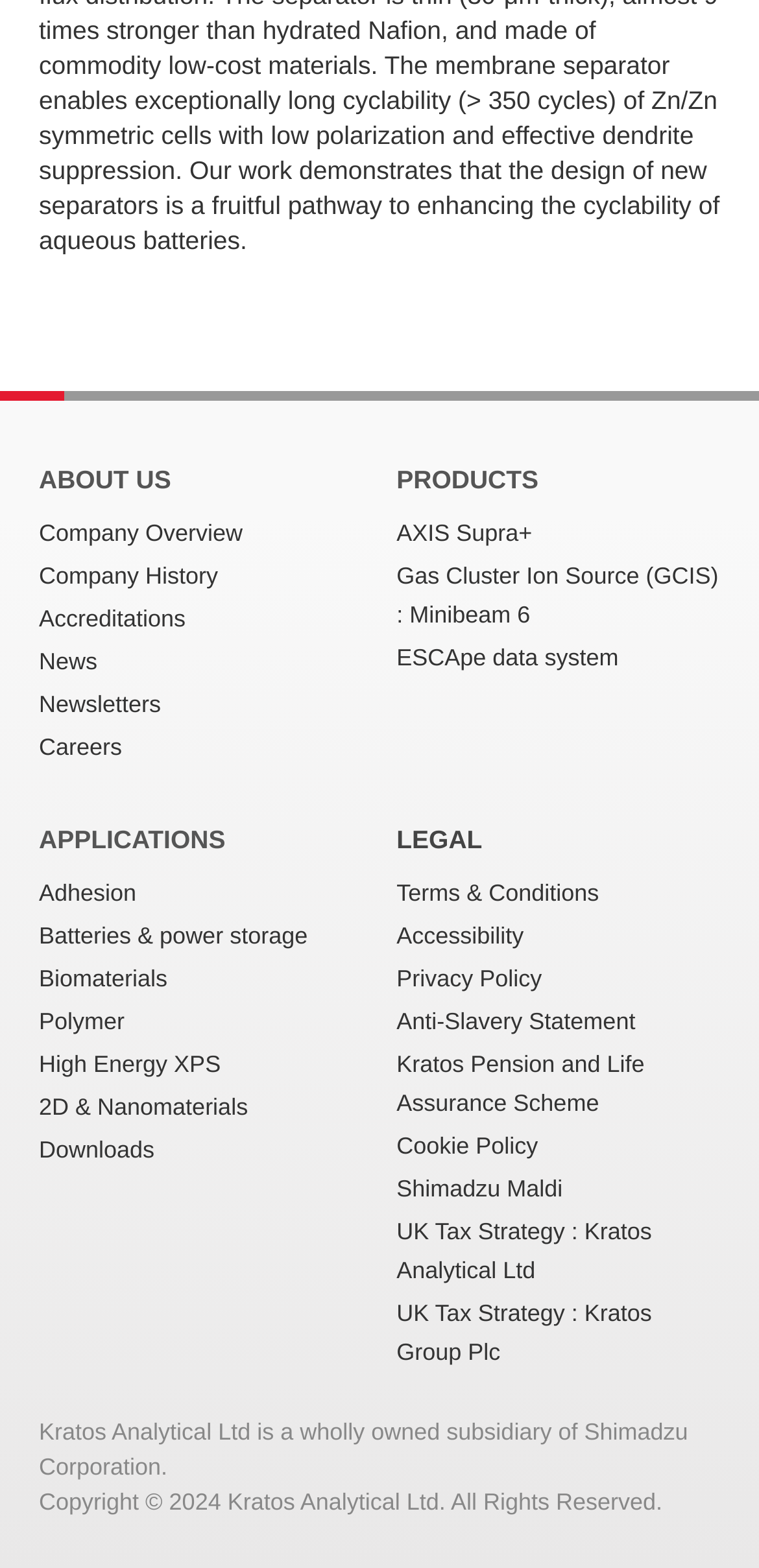Extract the bounding box coordinates for the UI element described as: "Interior Designs".

None